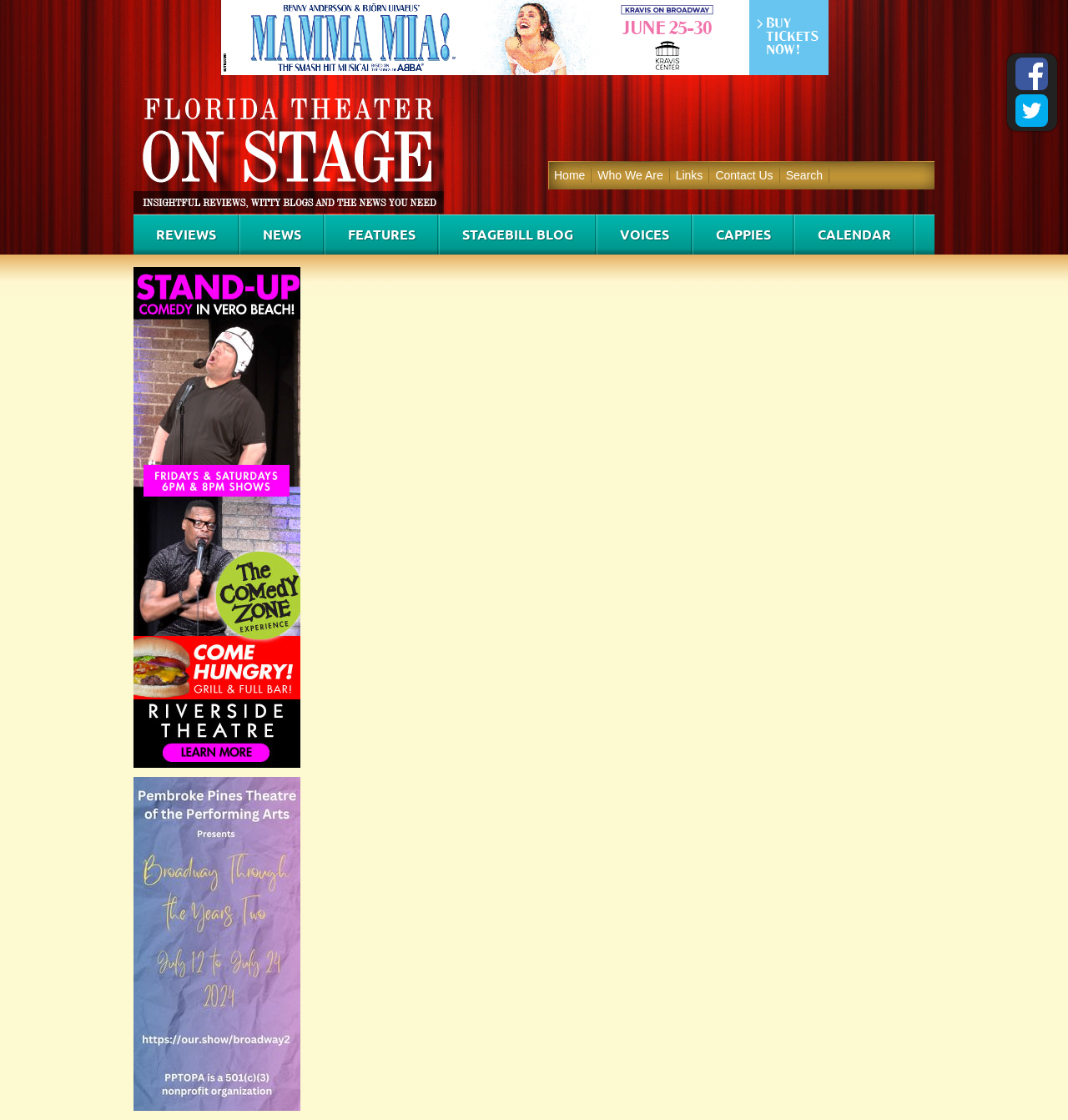What is the last section on the webpage?
Look at the screenshot and give a one-word or phrase answer.

CALENDAR